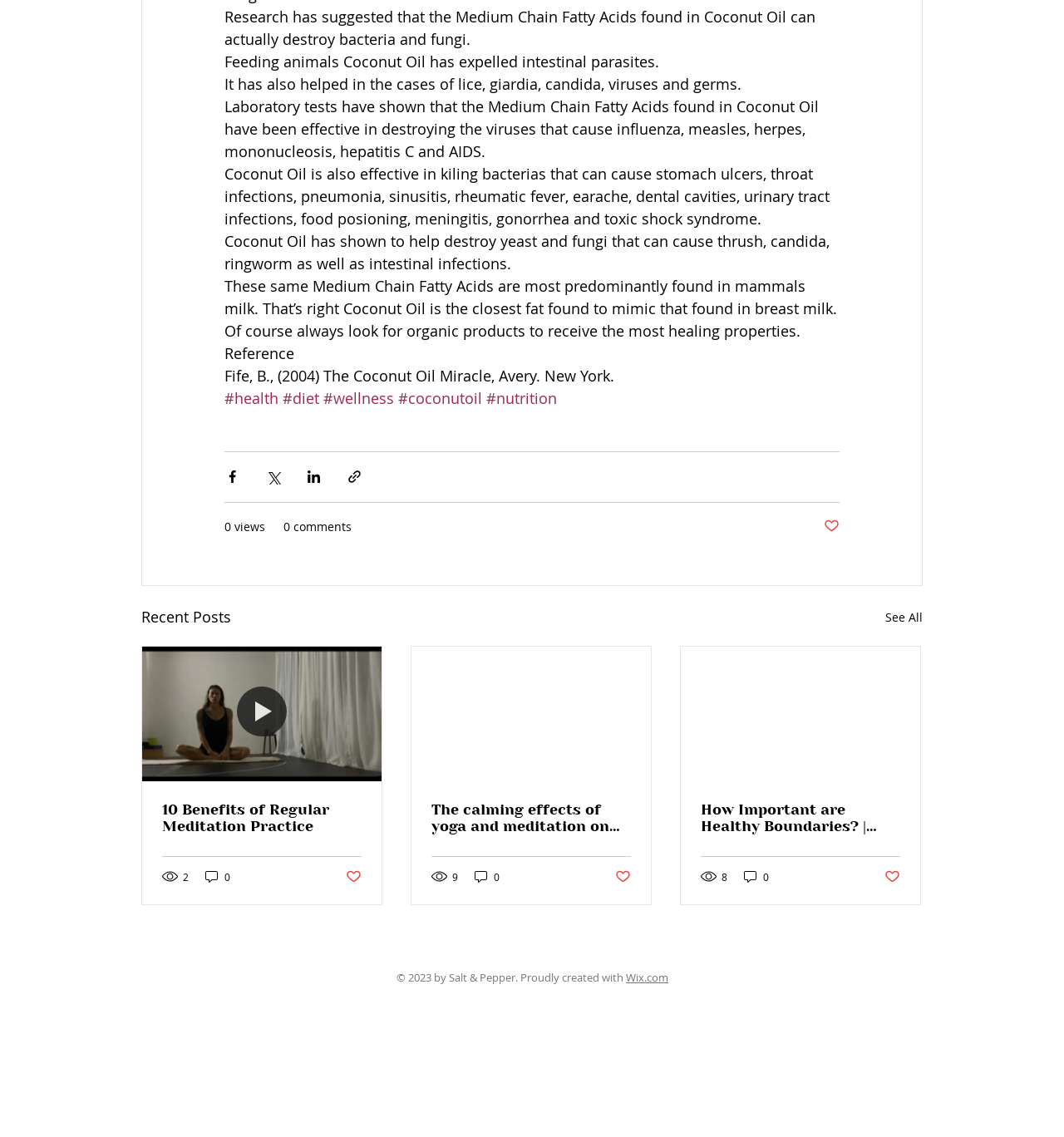Please determine the bounding box coordinates for the UI element described here. Use the format (top-left x, top-left y, bottom-right x, bottom-right y) with values bounded between 0 and 1: 0

[0.191, 0.764, 0.218, 0.778]